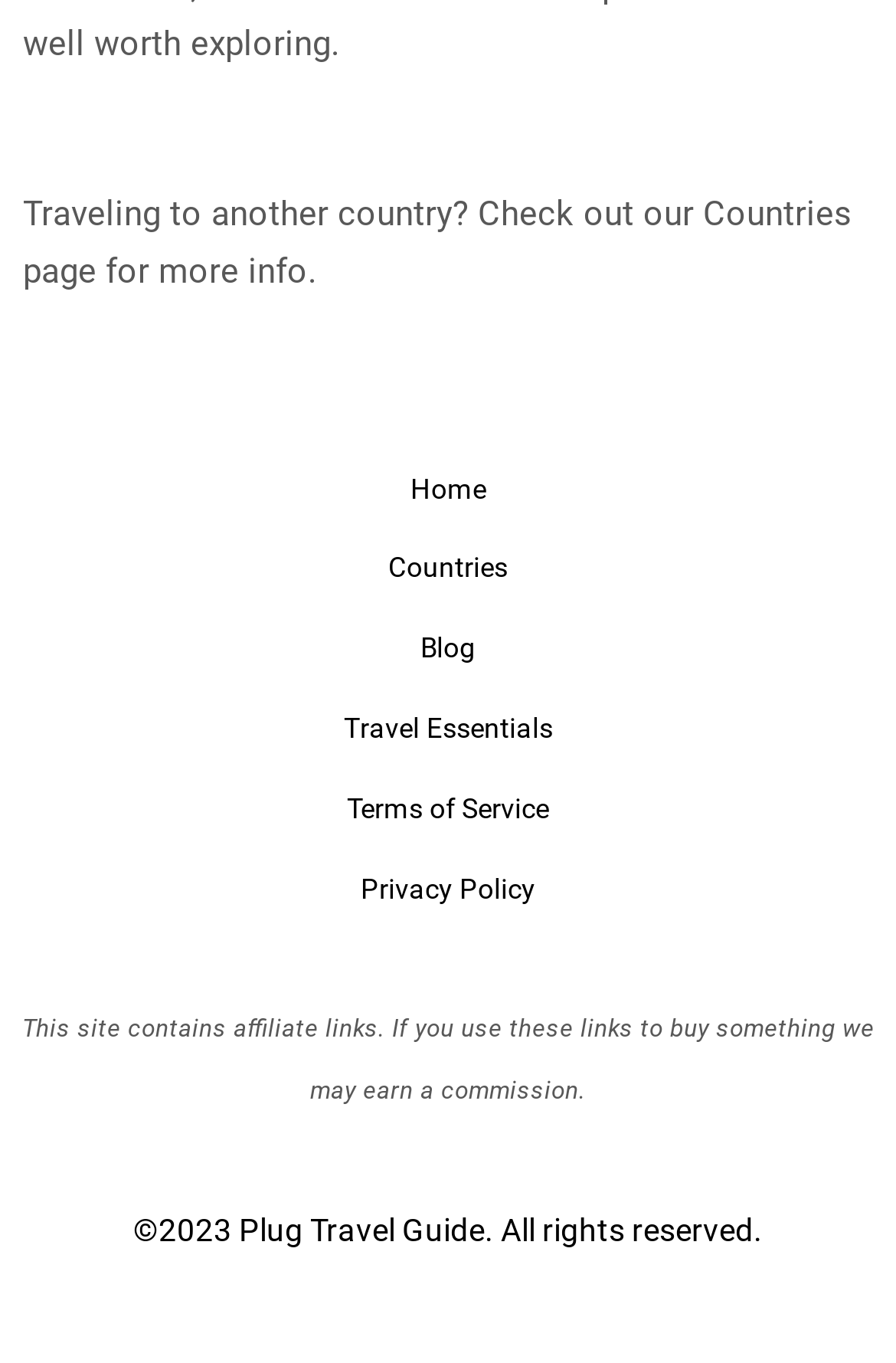What is the copyright year of the website?
Give a one-word or short phrase answer based on the image.

2023